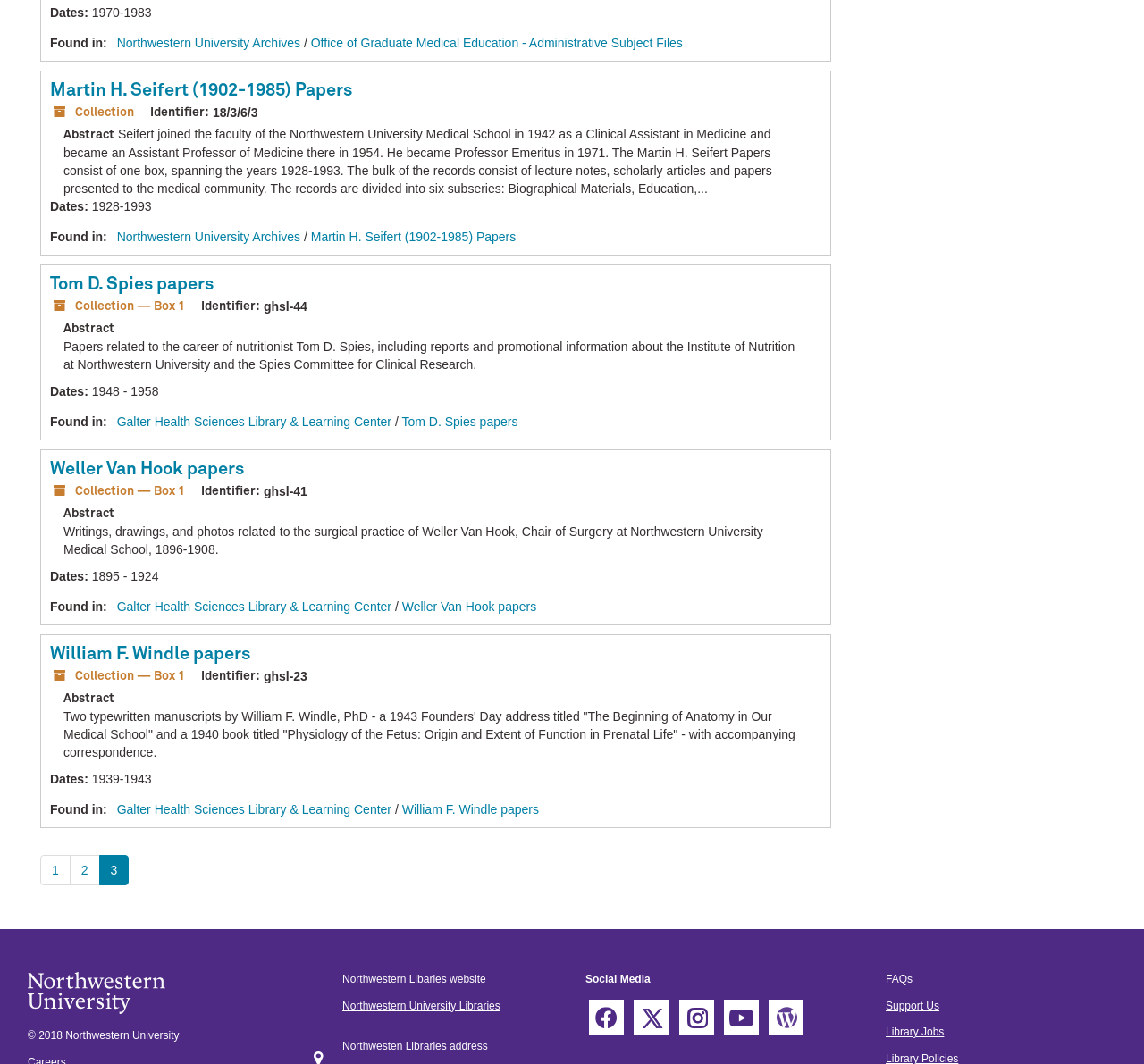Where is the Martin H. Seifert Papers collection found?
Look at the screenshot and respond with one word or a short phrase.

Northwestern University Archives